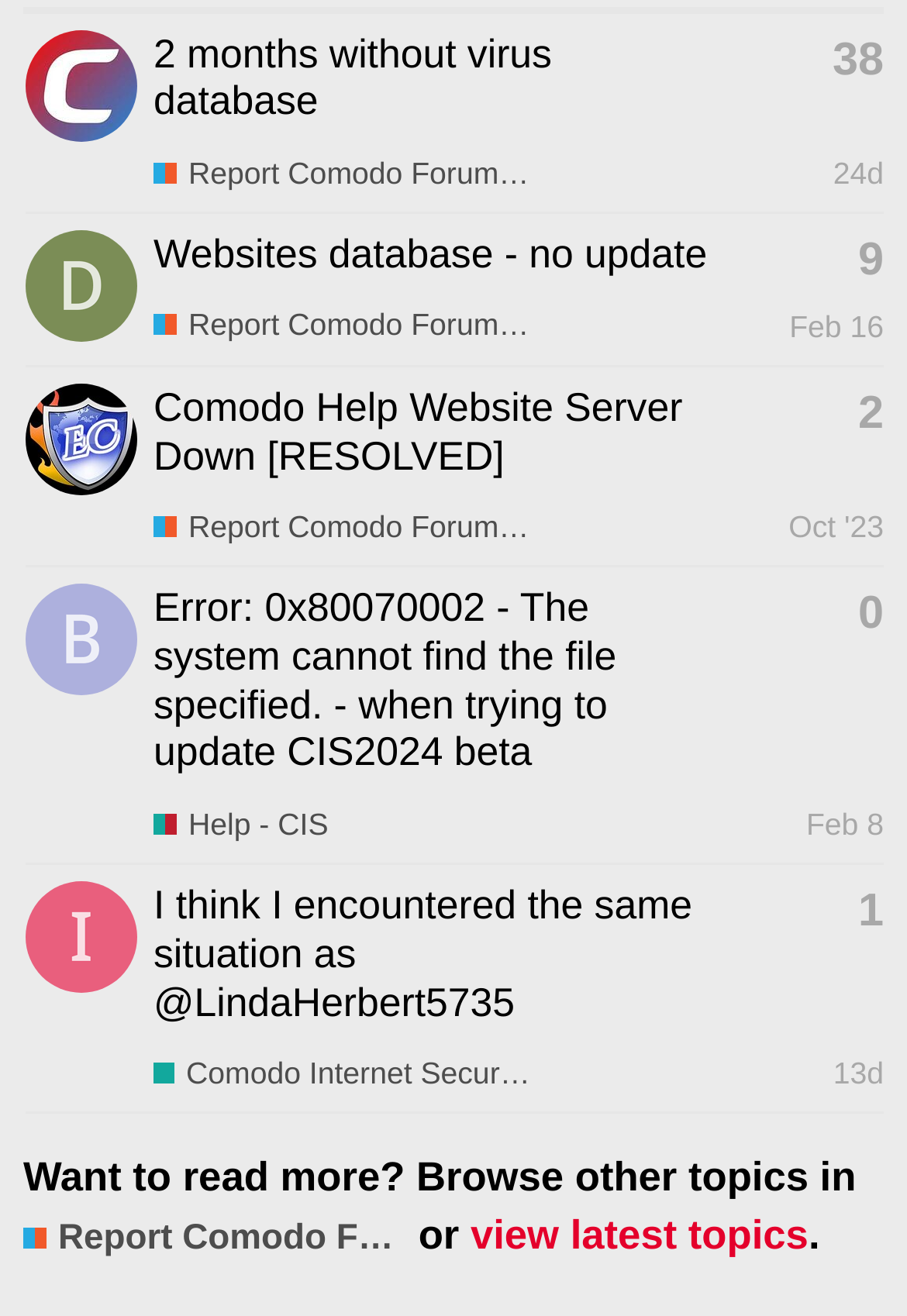Using the element description provided, determine the bounding box coordinates in the format (top-left x, top-left y, bottom-right x, bottom-right y). Ensure that all values are floating point numbers between 0 and 1. Element description: aria-label="Share via link"

None